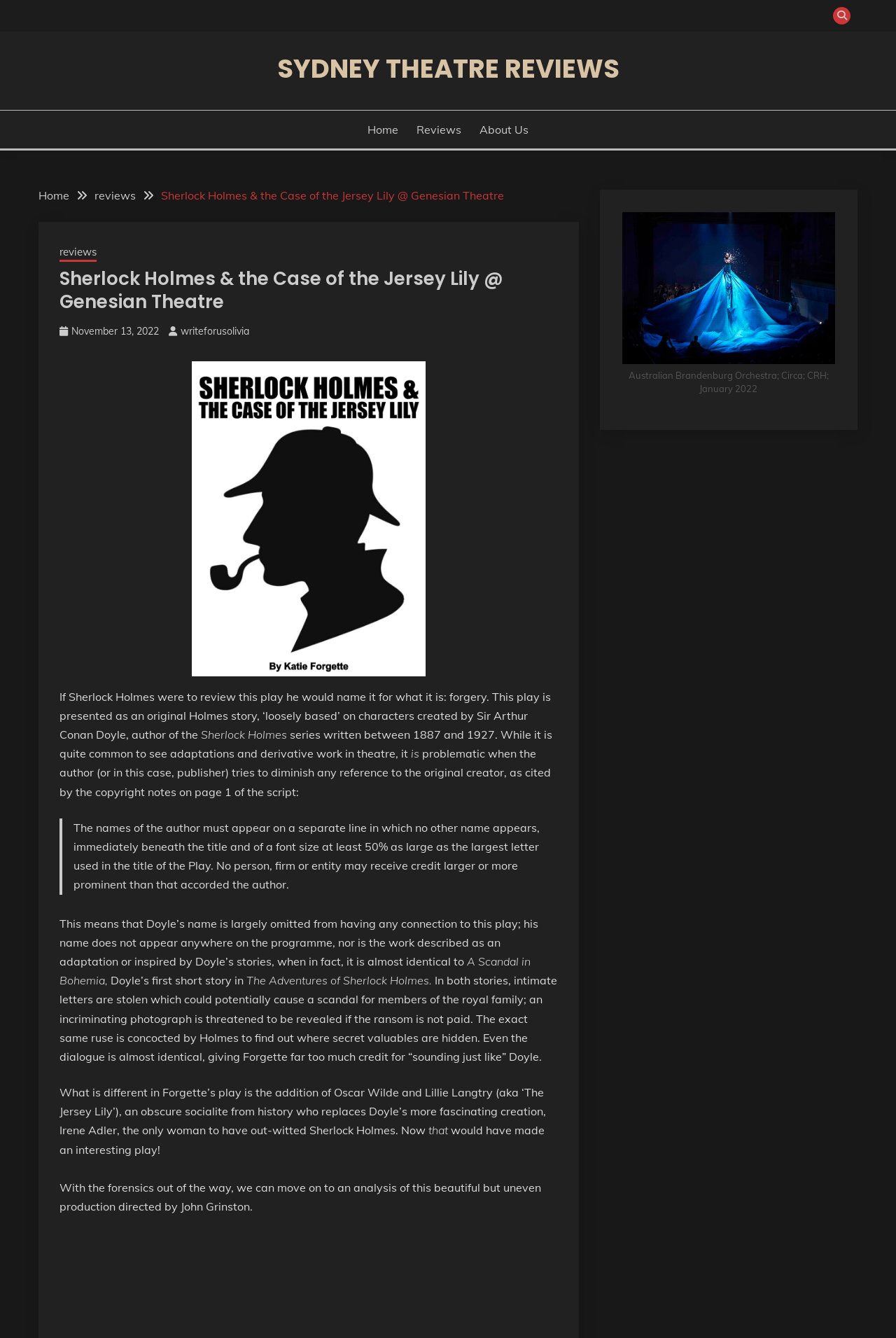Find the bounding box coordinates of the clickable region needed to perform the following instruction: "Read the review of Sherlock Holmes & the Case of the Jersey Lily @ Genesian Theatre". The coordinates should be provided as four float numbers between 0 and 1, i.e., [left, top, right, bottom].

[0.066, 0.515, 0.615, 0.554]